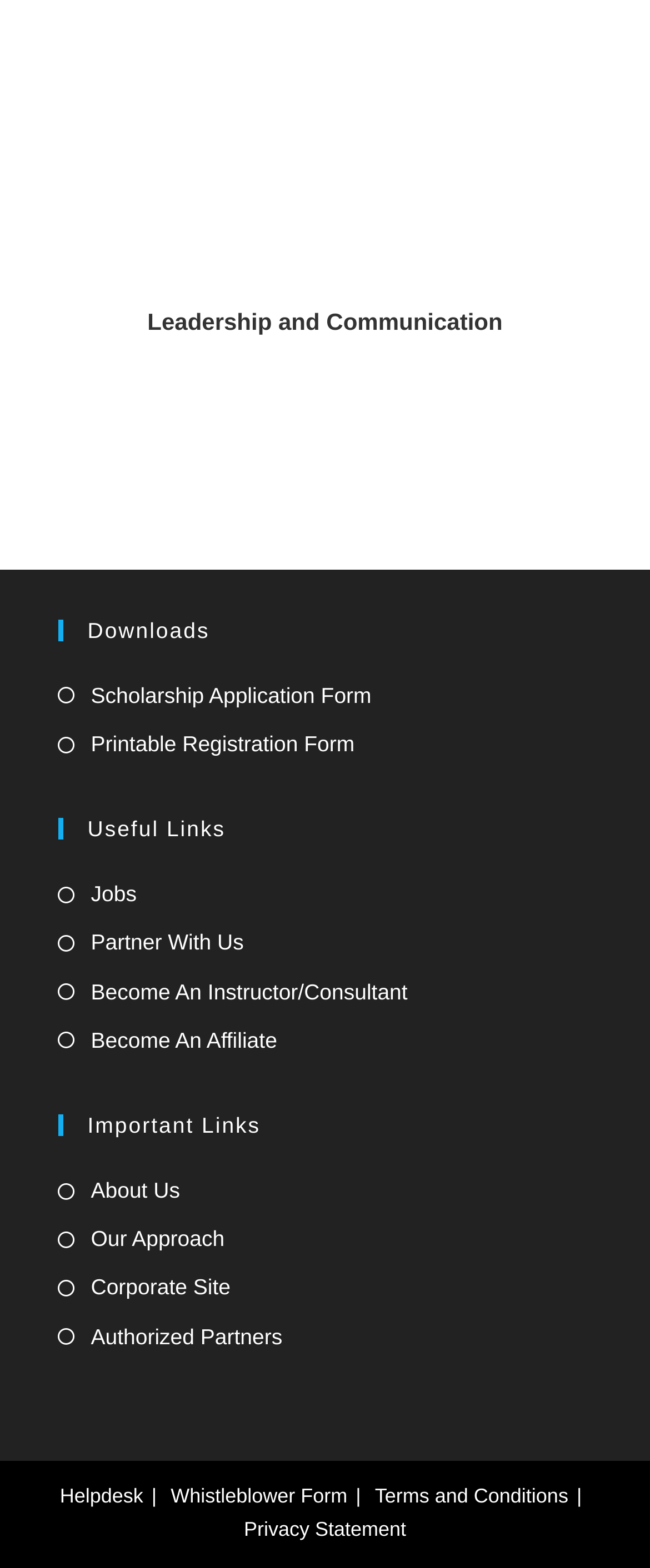Identify the bounding box coordinates for the element you need to click to achieve the following task: "Click Become An Affiliate". The coordinates must be four float values ranging from 0 to 1, formatted as [left, top, right, bottom].

[0.088, 0.019, 0.426, 0.044]